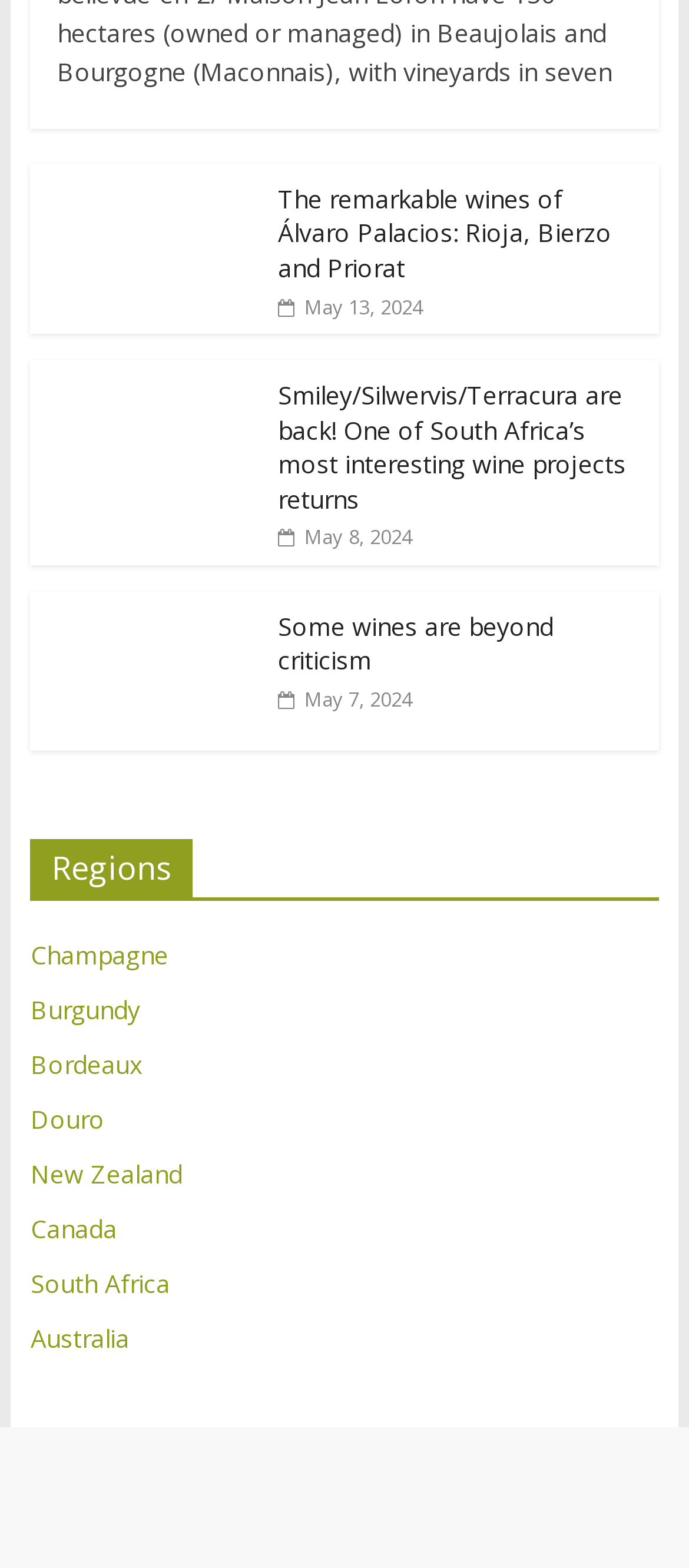How many articles are displayed on the webpage? Based on the image, give a response in one word or a short phrase.

3